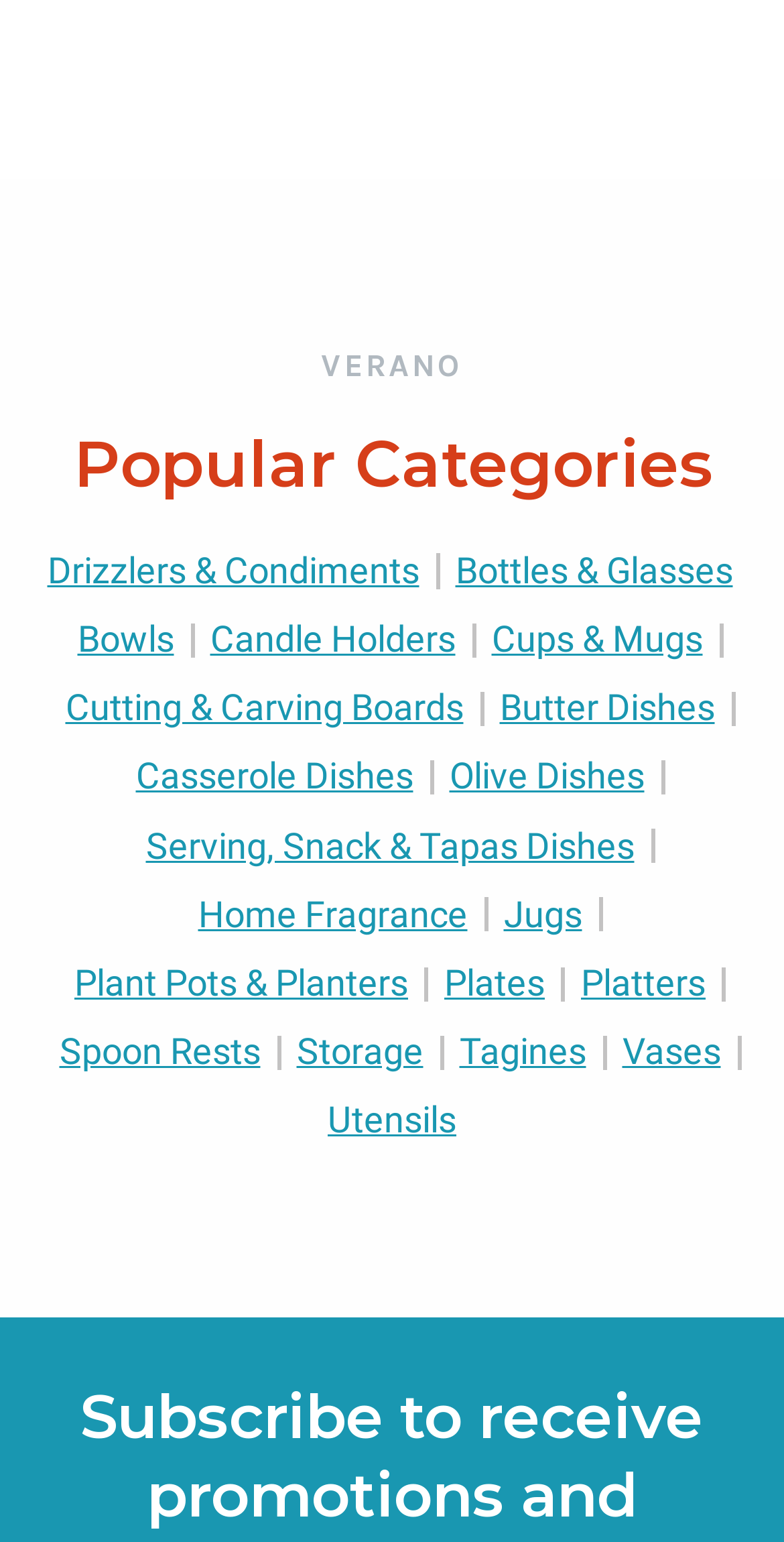Answer the question in one word or a short phrase:
What is the last category listed in the 'Popular Categories' section?

Utensils